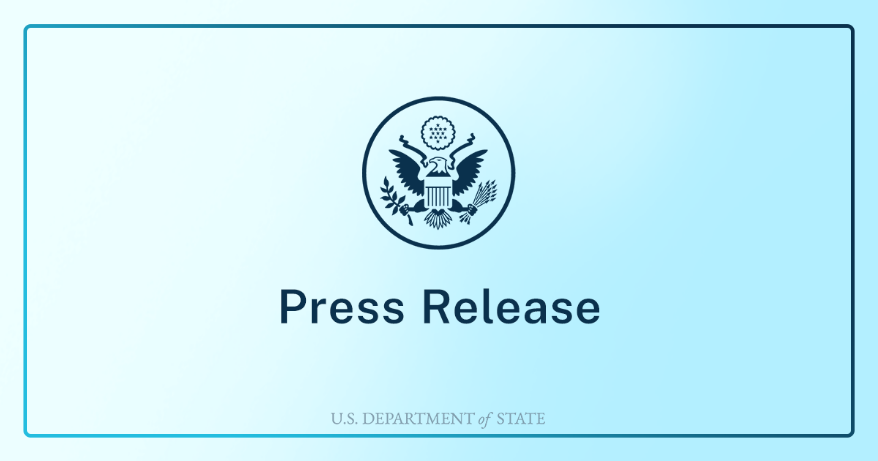Using the information in the image, give a detailed answer to the following question: What is the purpose of the document?

The words 'Press Release' are written in bold, clear font, indicating the nature of the document, which is to officially release information to the press and public.